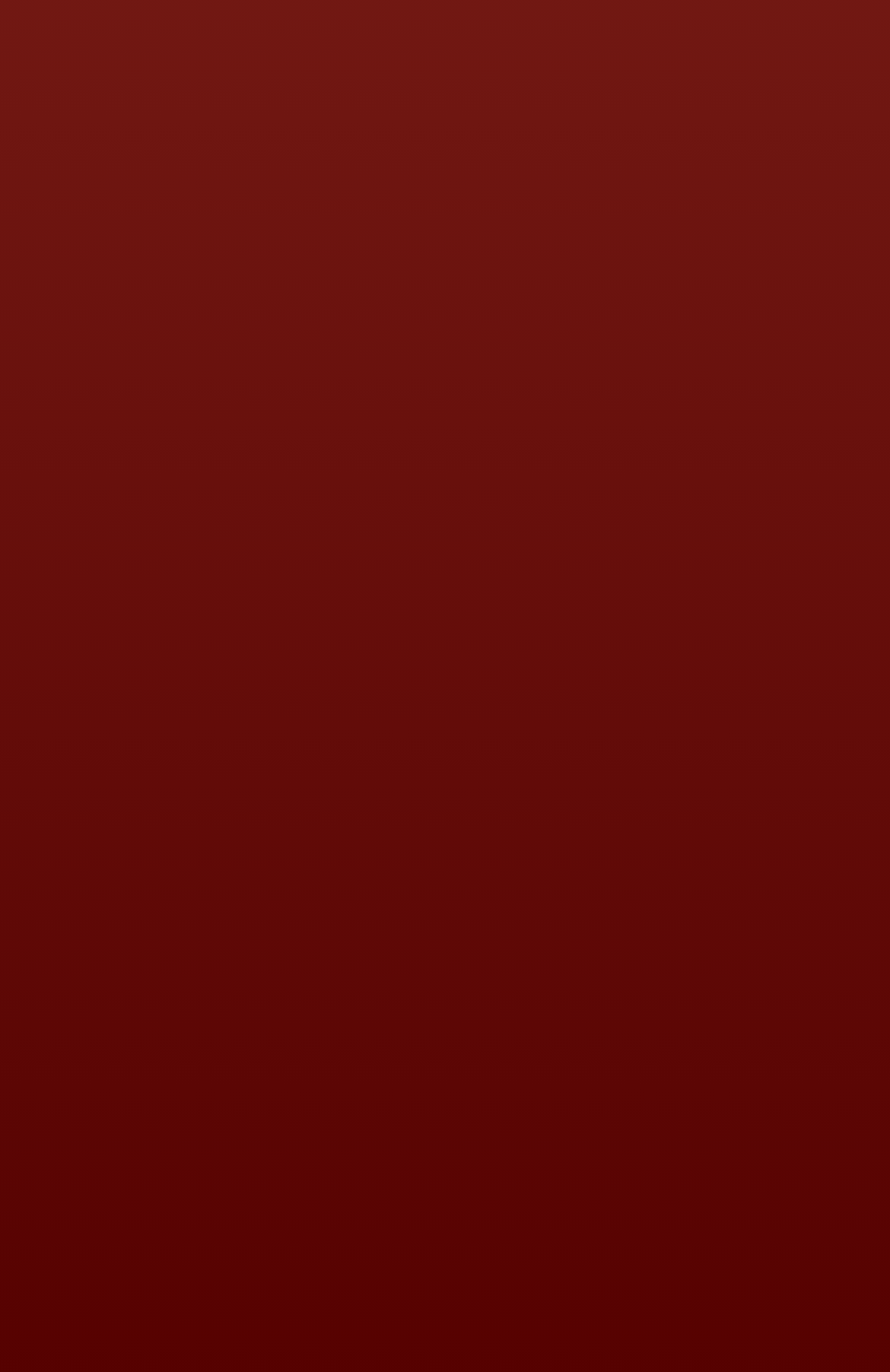Please find the bounding box coordinates of the element that must be clicked to perform the given instruction: "Enter phone number". The coordinates should be four float numbers from 0 to 1, i.e., [left, top, right, bottom].

[0.101, 0.169, 0.9, 0.262]